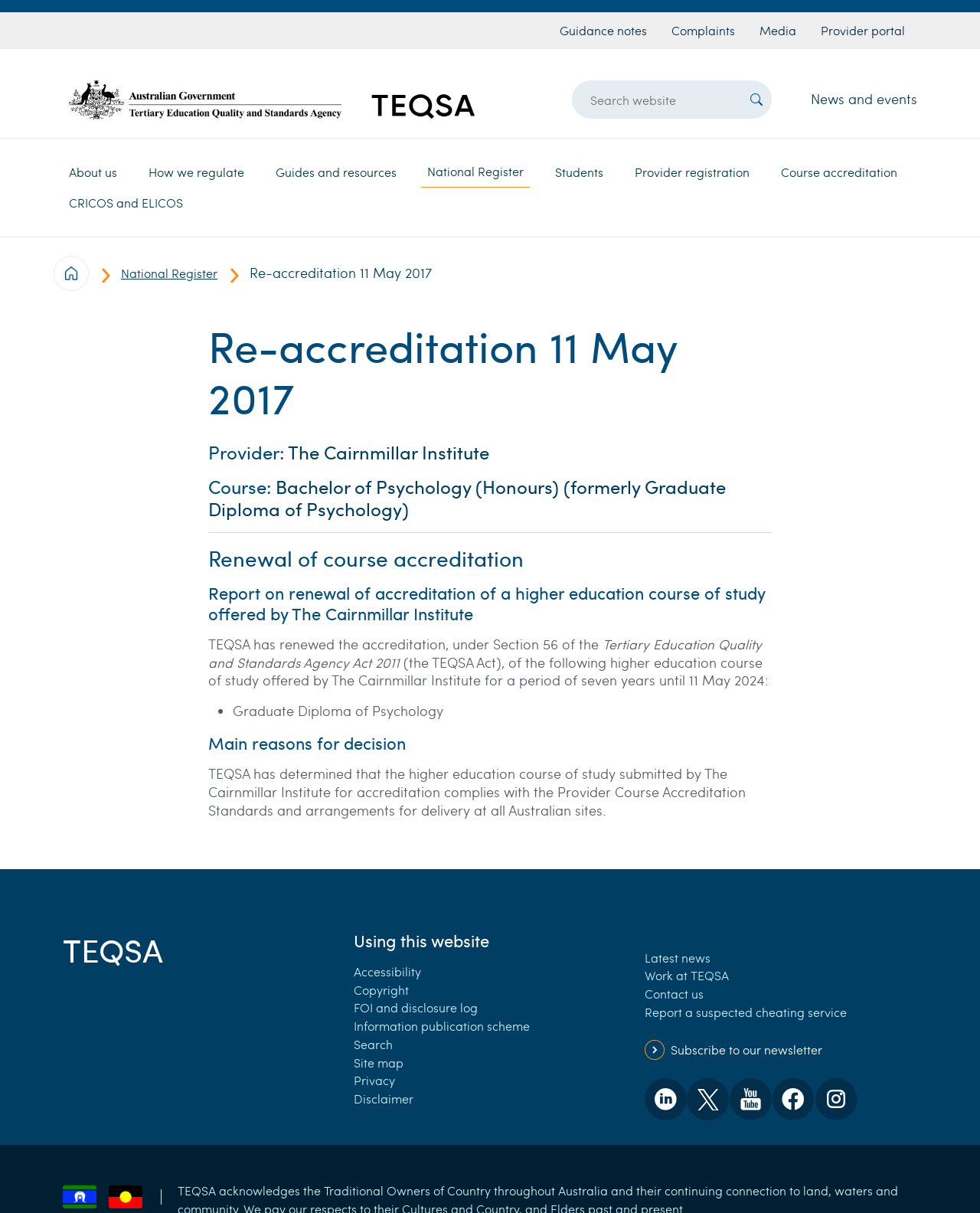How many years is the course accreditation renewed for?
Please provide a comprehensive answer based on the information in the image.

I found the answer by reading the text '...of the following higher education course of study offered by The Cairnmillar Institute for a period of seven years until 11 May 2024:' in the article section of the webpage.